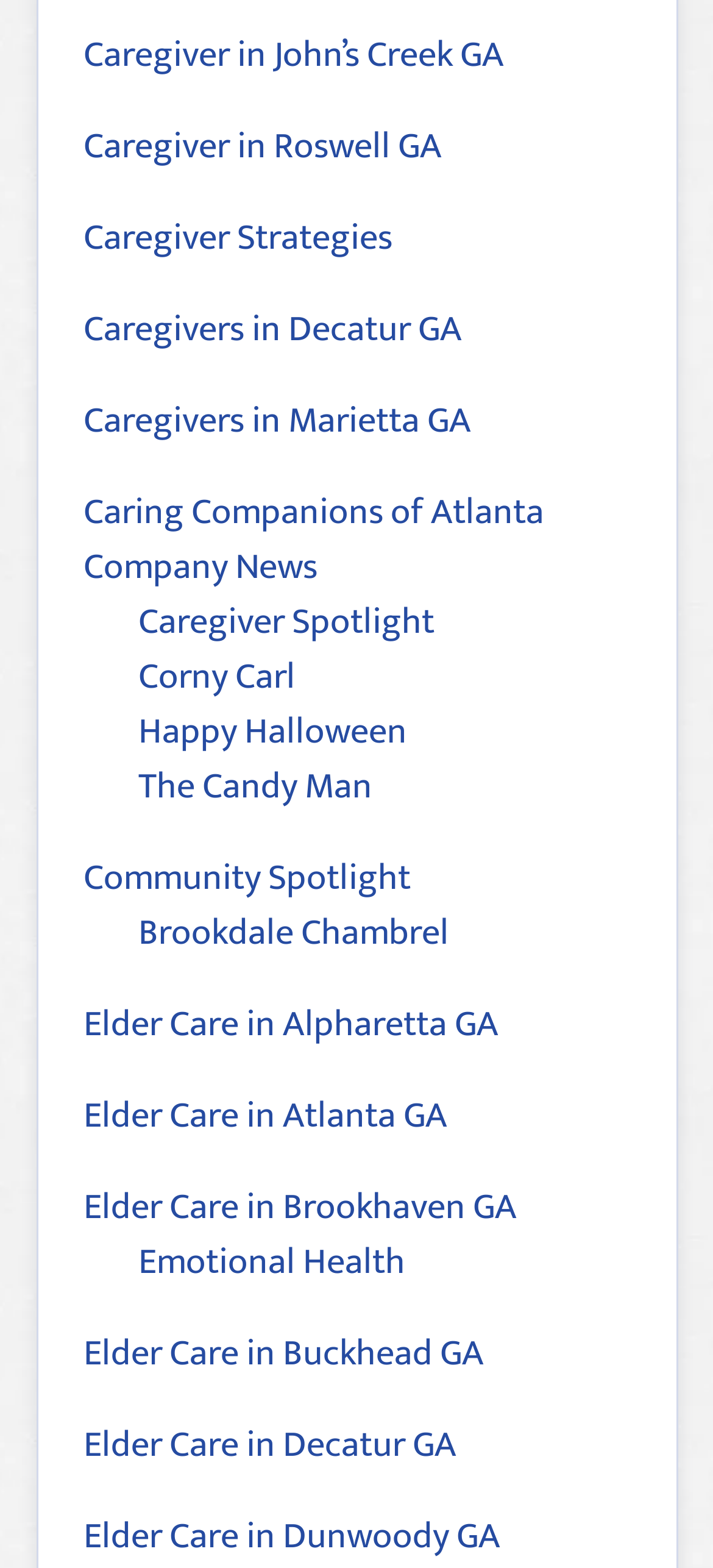Give a concise answer using one word or a phrase to the following question:
How many links are related to elder care?

6